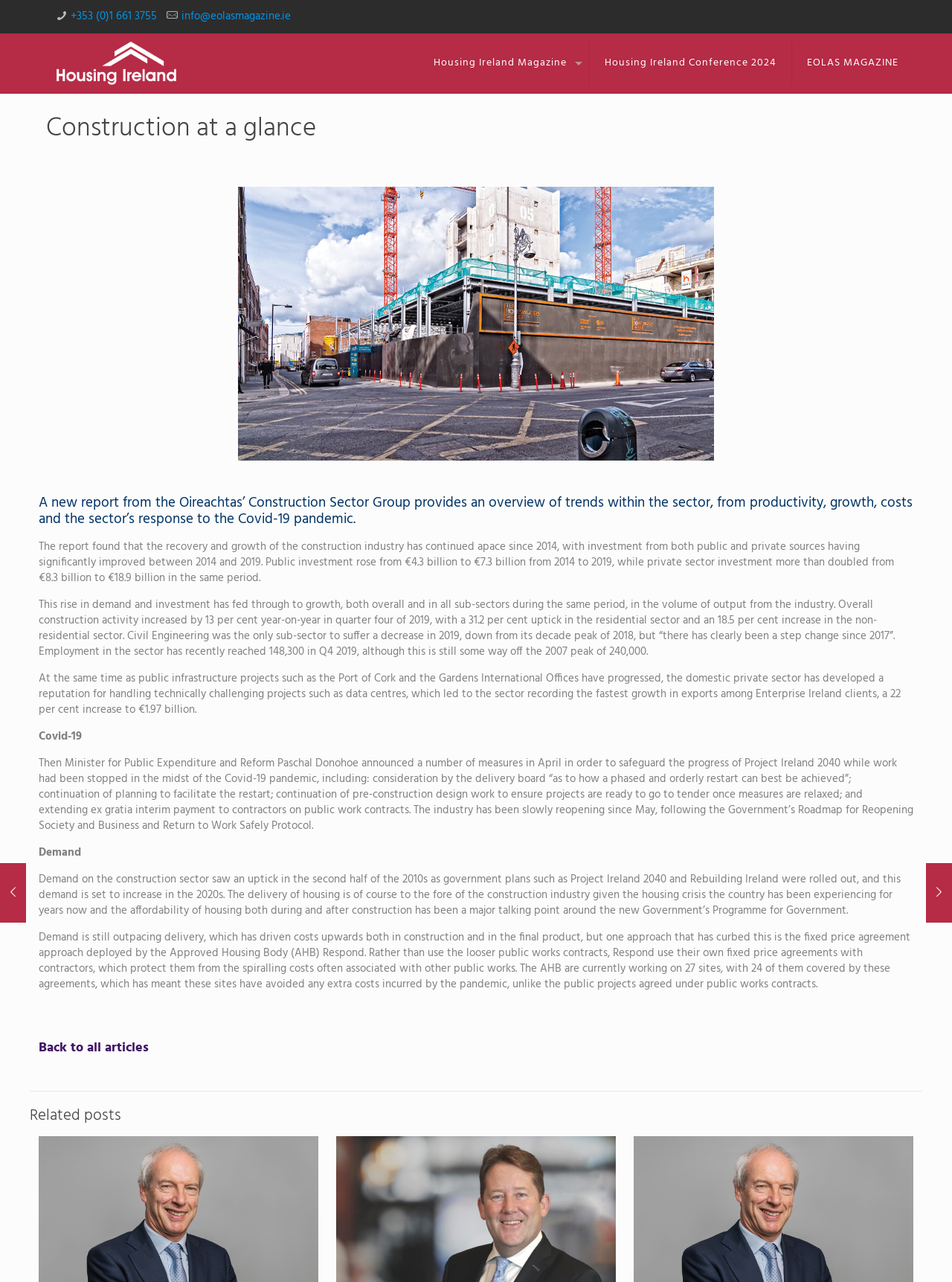Bounding box coordinates should be provided in the format (top-left x, top-left y, bottom-right x, bottom-right y) with all values between 0 and 1. Identify the bounding box for this UI element: Back to all articles

[0.041, 0.809, 0.156, 0.826]